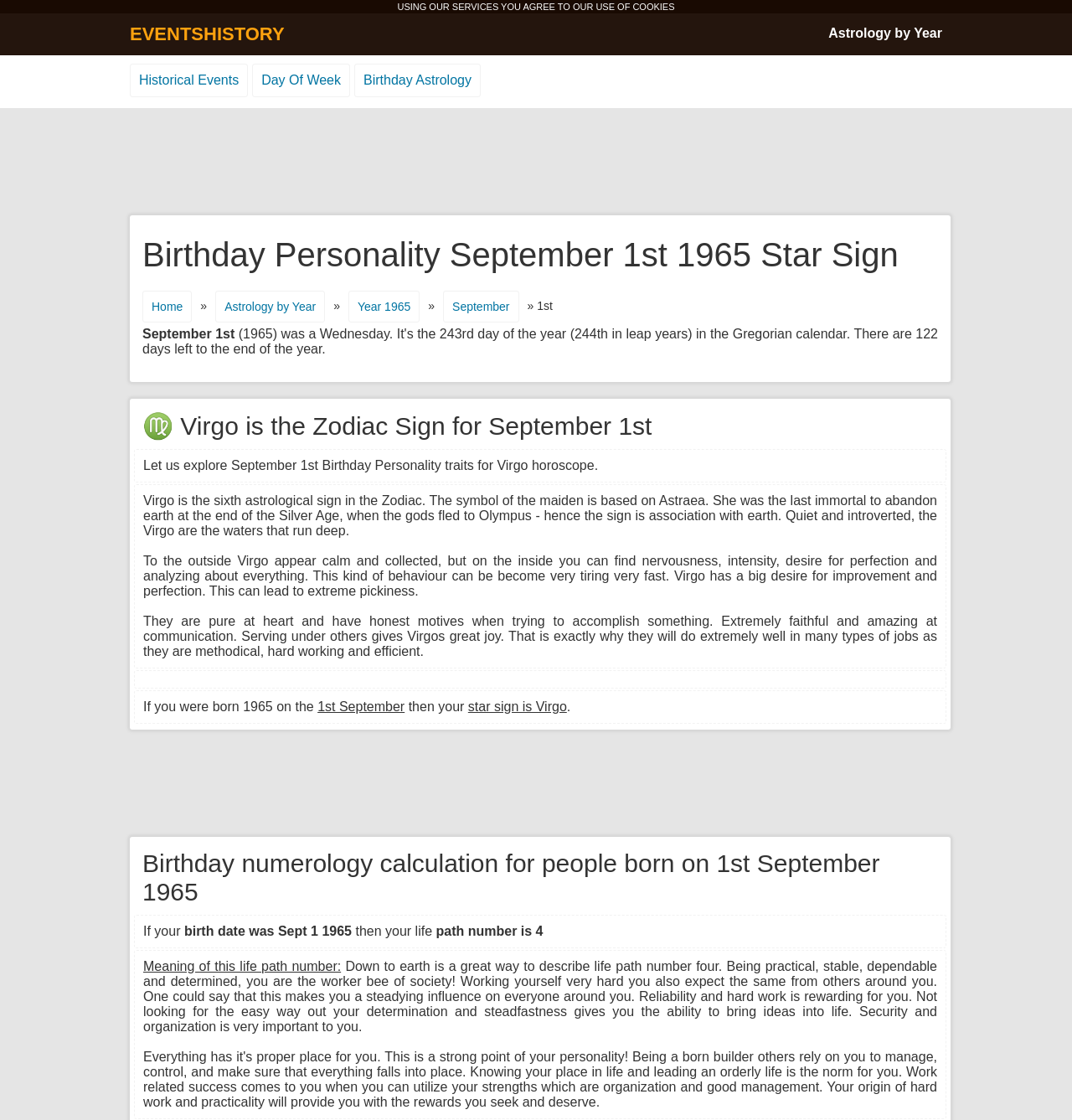Give a short answer using one word or phrase for the question:
What is the astrological sign associated with earth?

Virgo